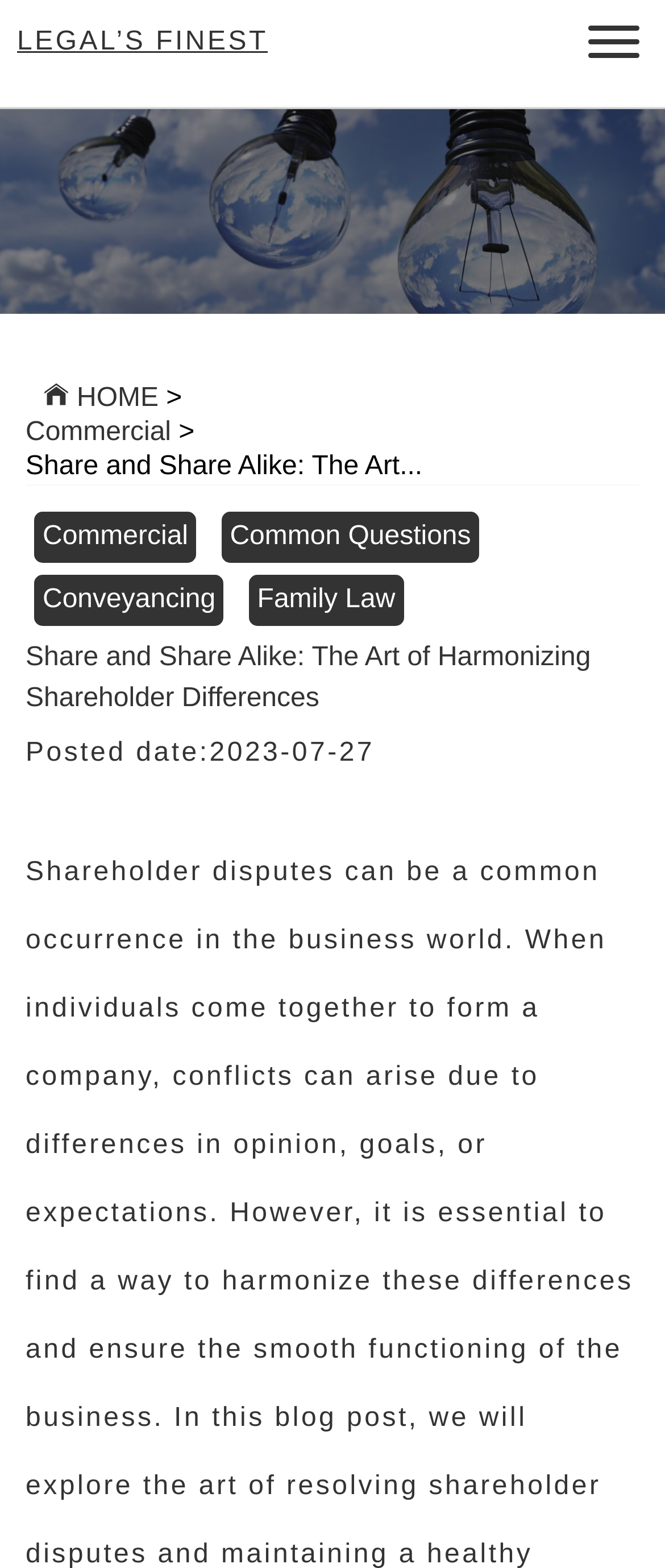Given the element description: "Commercial", predict the bounding box coordinates of the UI element it refers to, using four float numbers between 0 and 1, i.e., [left, top, right, bottom].

[0.051, 0.326, 0.296, 0.359]